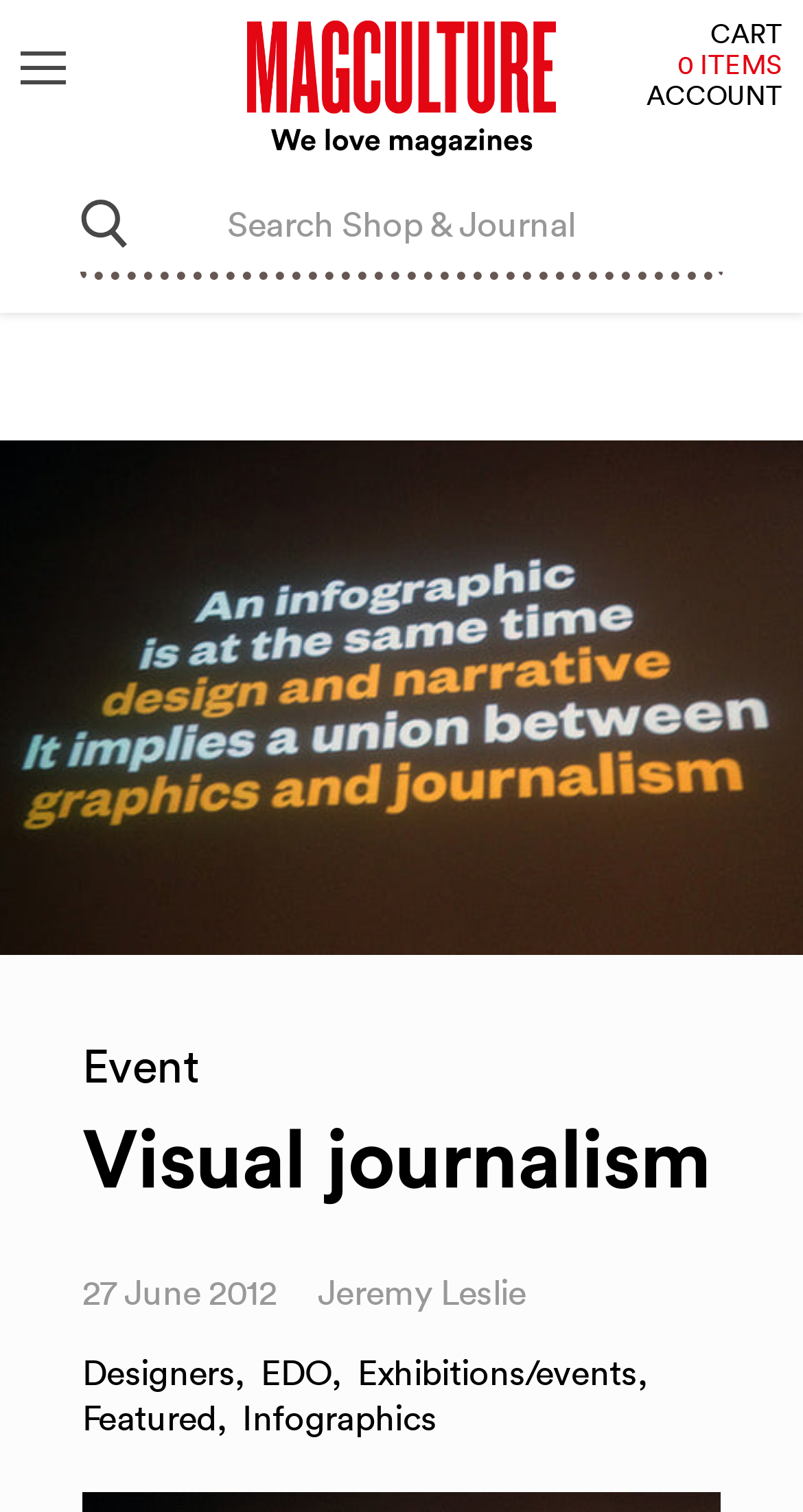Select the bounding box coordinates of the element I need to click to carry out the following instruction: "Go to YouTube channel".

None